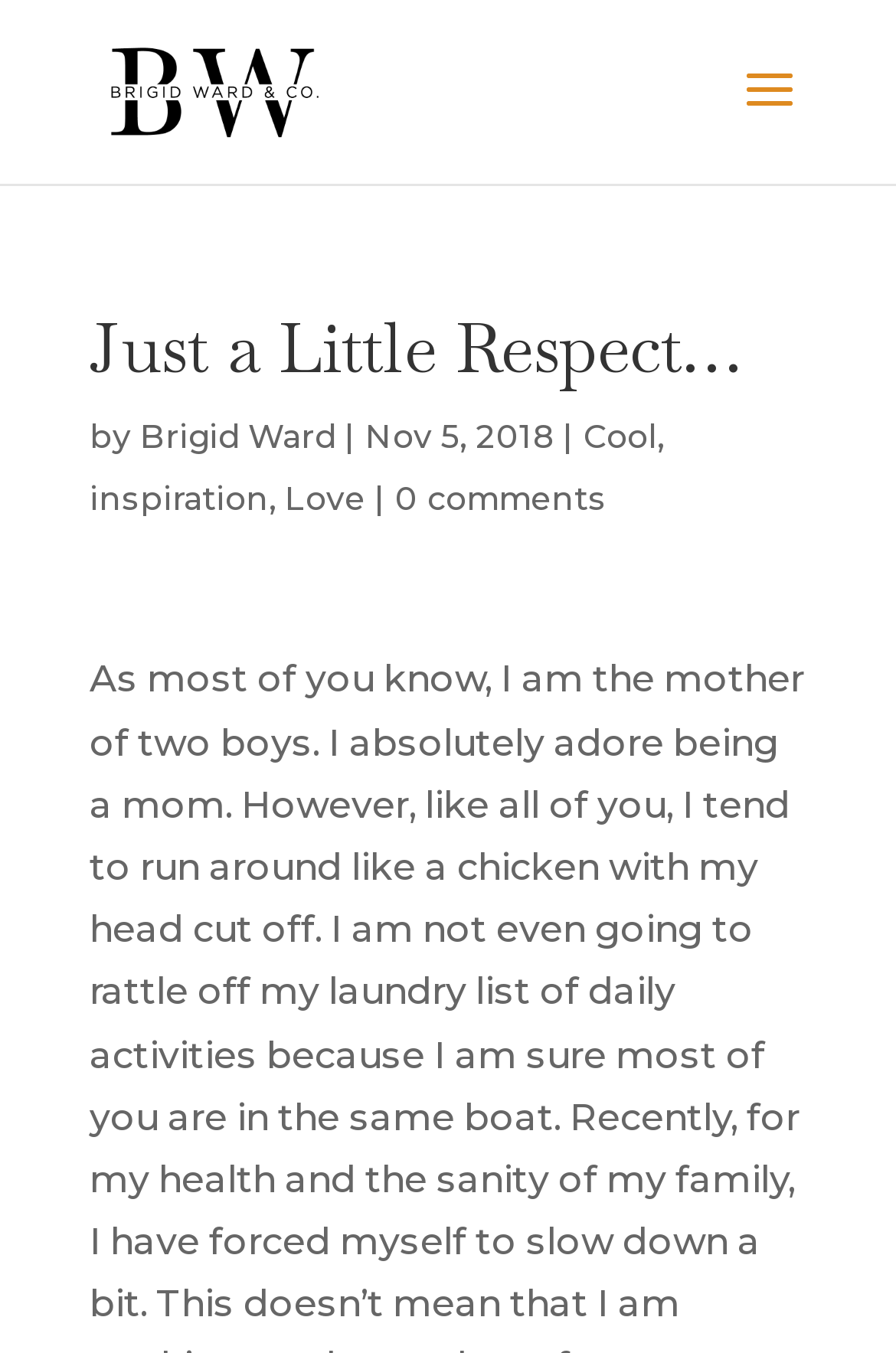Provide a one-word or short-phrase answer to the question:
Who is the author of the article?

Brigid Ward